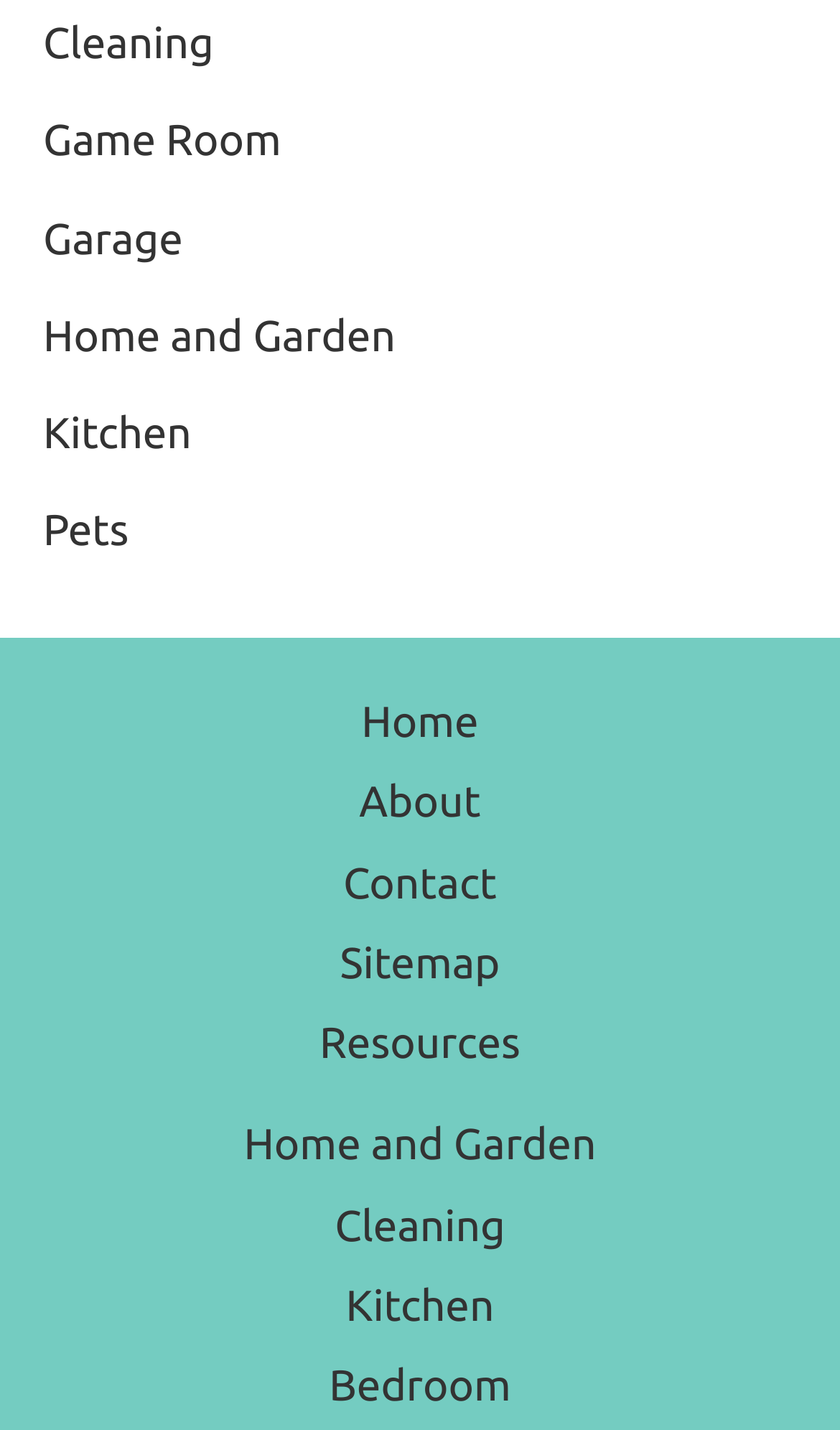Extract the bounding box of the UI element described as: "Keywords".

None